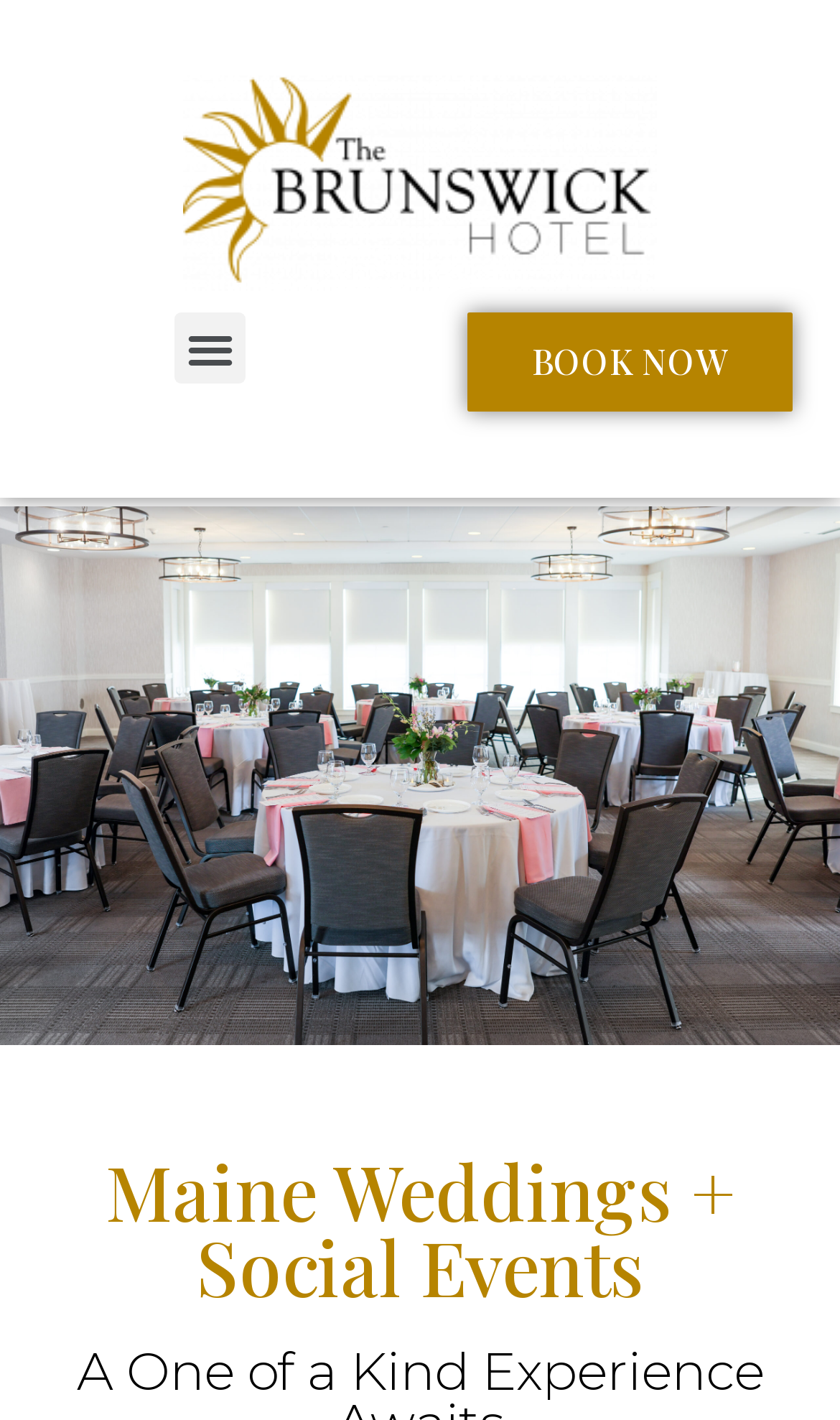Find the headline of the webpage and generate its text content.

Maine Weddings + Social Events